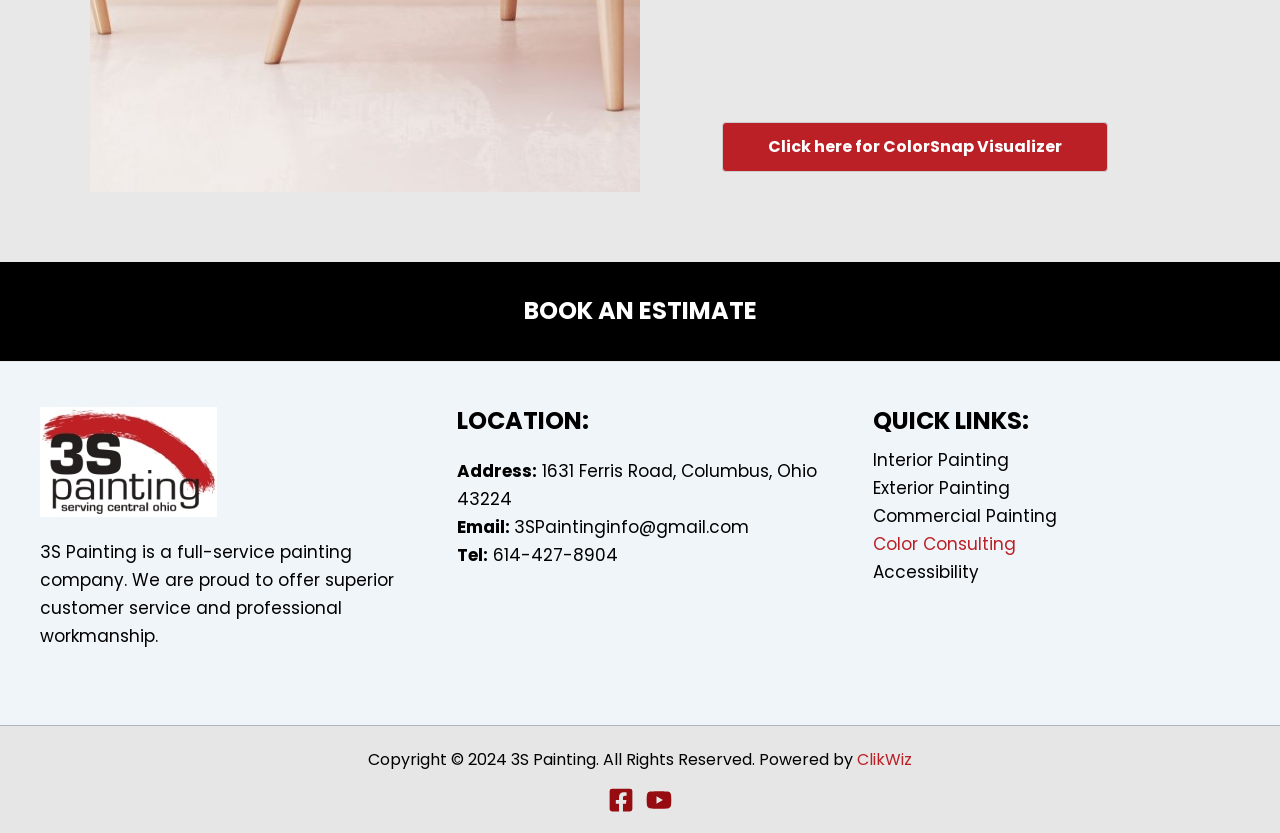Locate the bounding box coordinates of the area that needs to be clicked to fulfill the following instruction: "Follow on 'Facebook'". The coordinates should be in the format of four float numbers between 0 and 1, namely [left, top, right, bottom].

[0.475, 0.944, 0.495, 0.975]